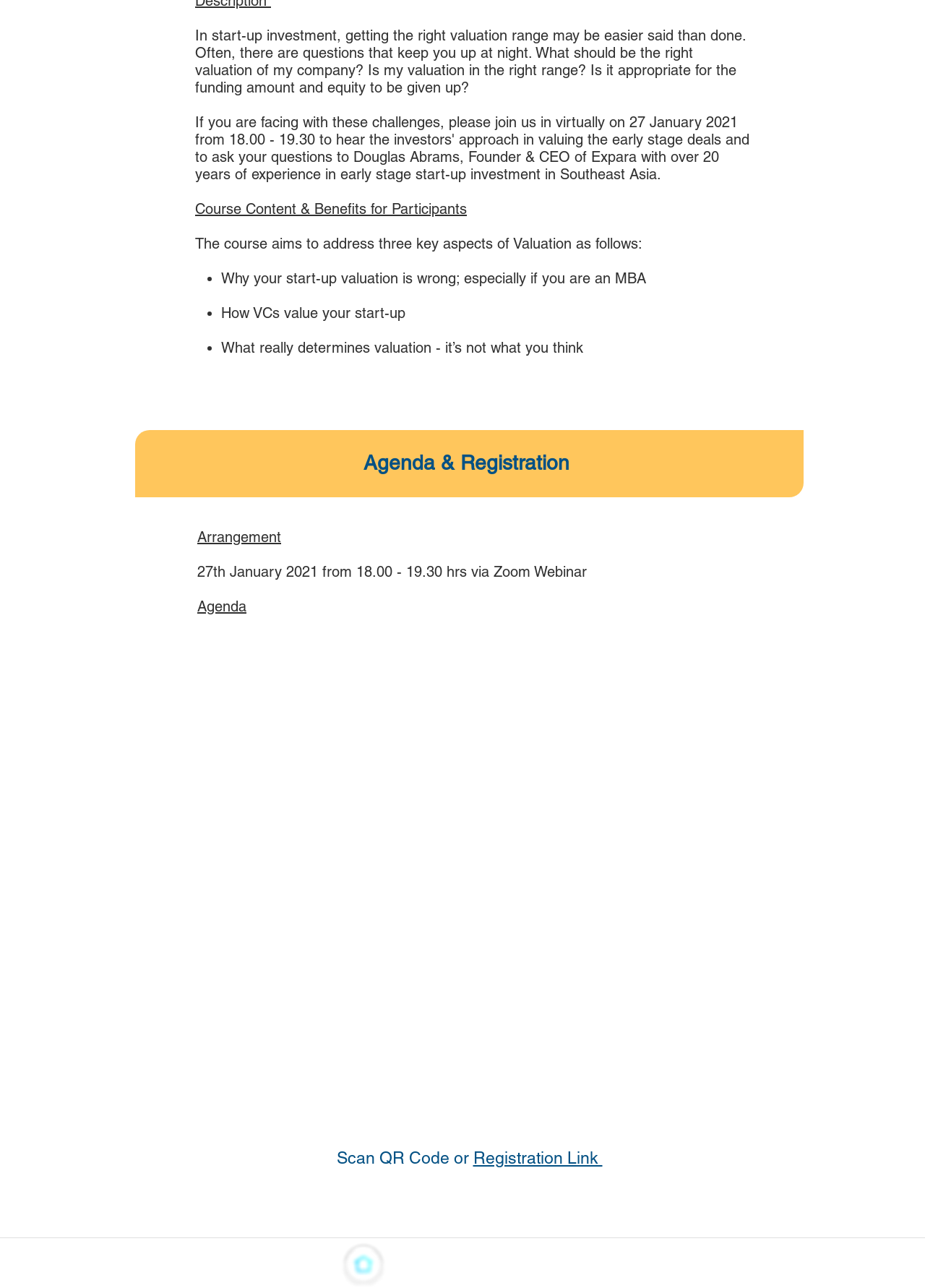How can one register for the webinar?
Please provide a single word or phrase answer based on the image.

Scan QR Code or Registration Link